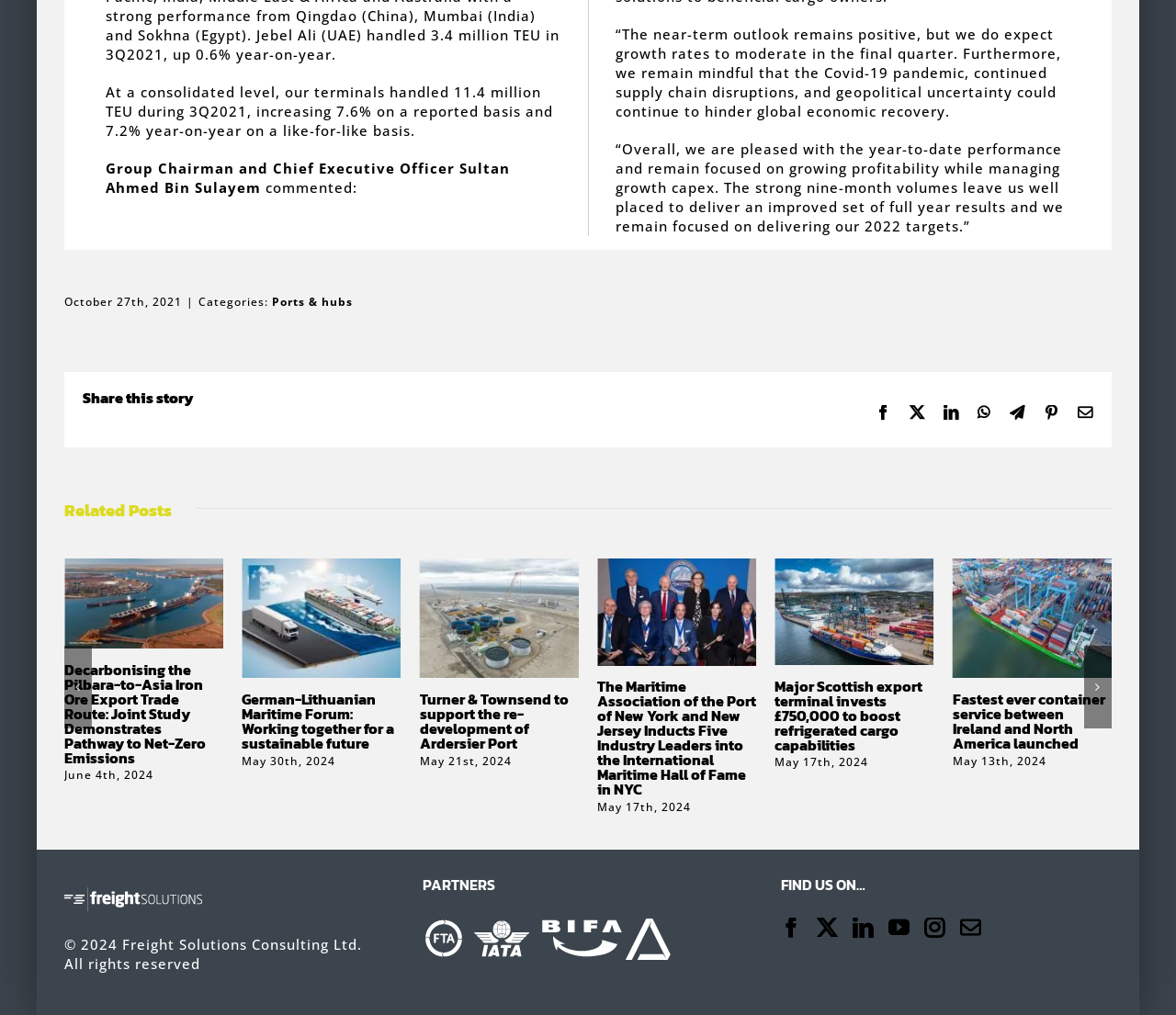What is the copyright year of Freight Solutions Consulting Ltd?
Refer to the image and answer the question using a single word or phrase.

2024